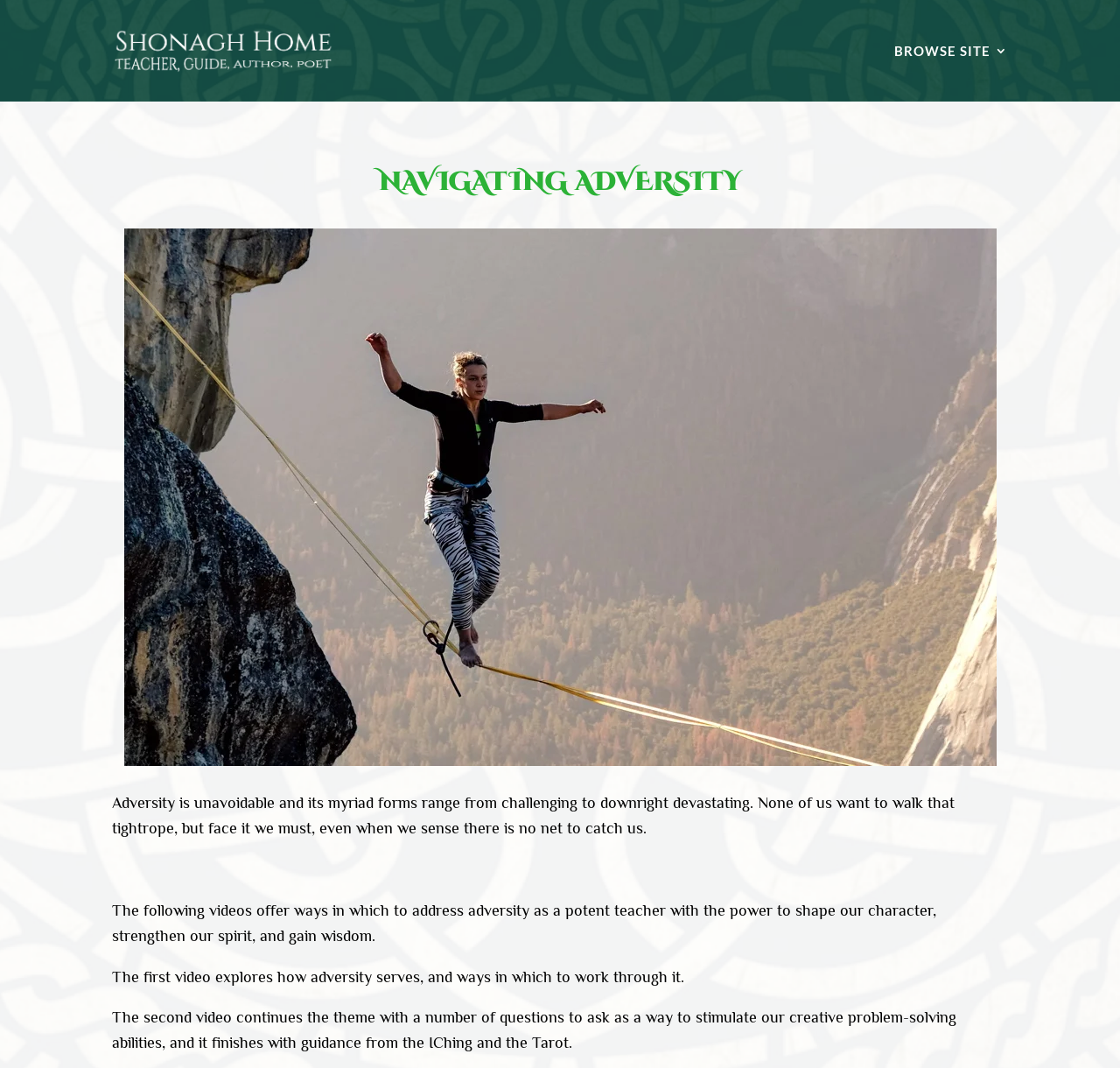Answer the question in a single word or phrase:
What is the purpose of the videos mentioned on this webpage?

To address adversity